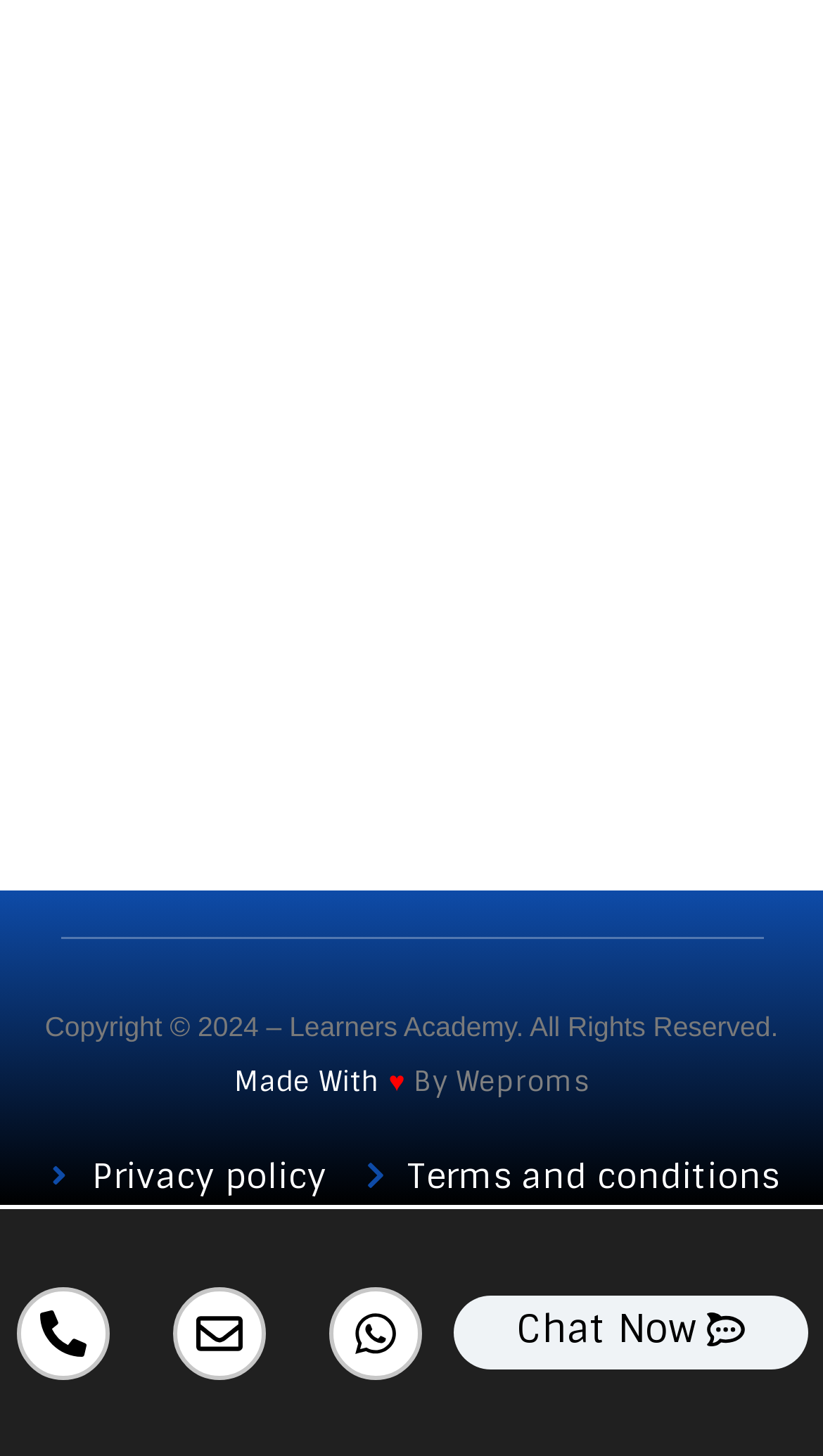How many social media links are there? Look at the image and give a one-word or short phrase answer.

4